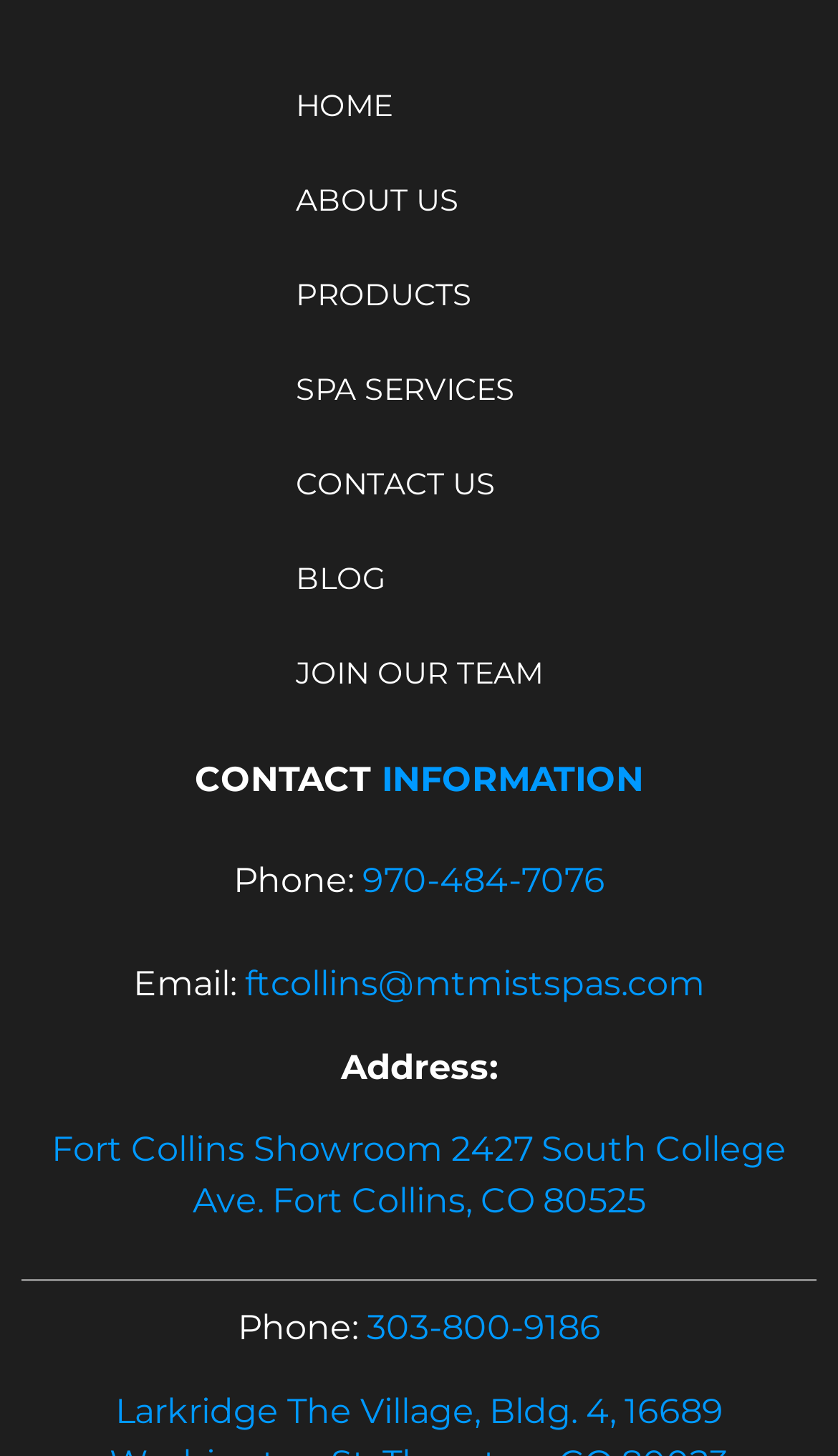Please specify the bounding box coordinates of the clickable region to carry out the following instruction: "go to home page". The coordinates should be four float numbers between 0 and 1, in the format [left, top, right, bottom].

[0.353, 0.04, 0.647, 0.105]